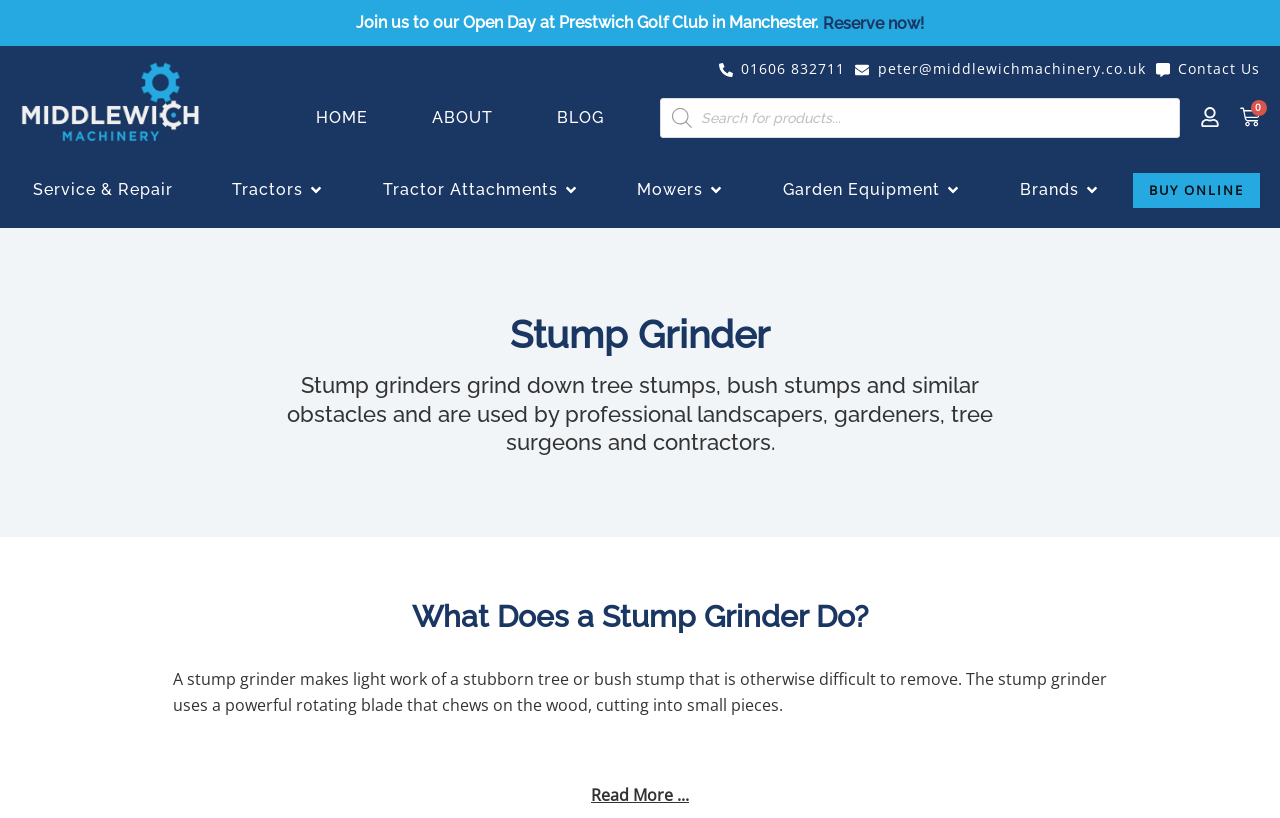Please locate the bounding box coordinates of the element's region that needs to be clicked to follow the instruction: "View the 'Stump Grinder' details". The bounding box coordinates should be provided as four float numbers between 0 and 1, i.e., [left, top, right, bottom].

[0.398, 0.376, 0.602, 0.441]